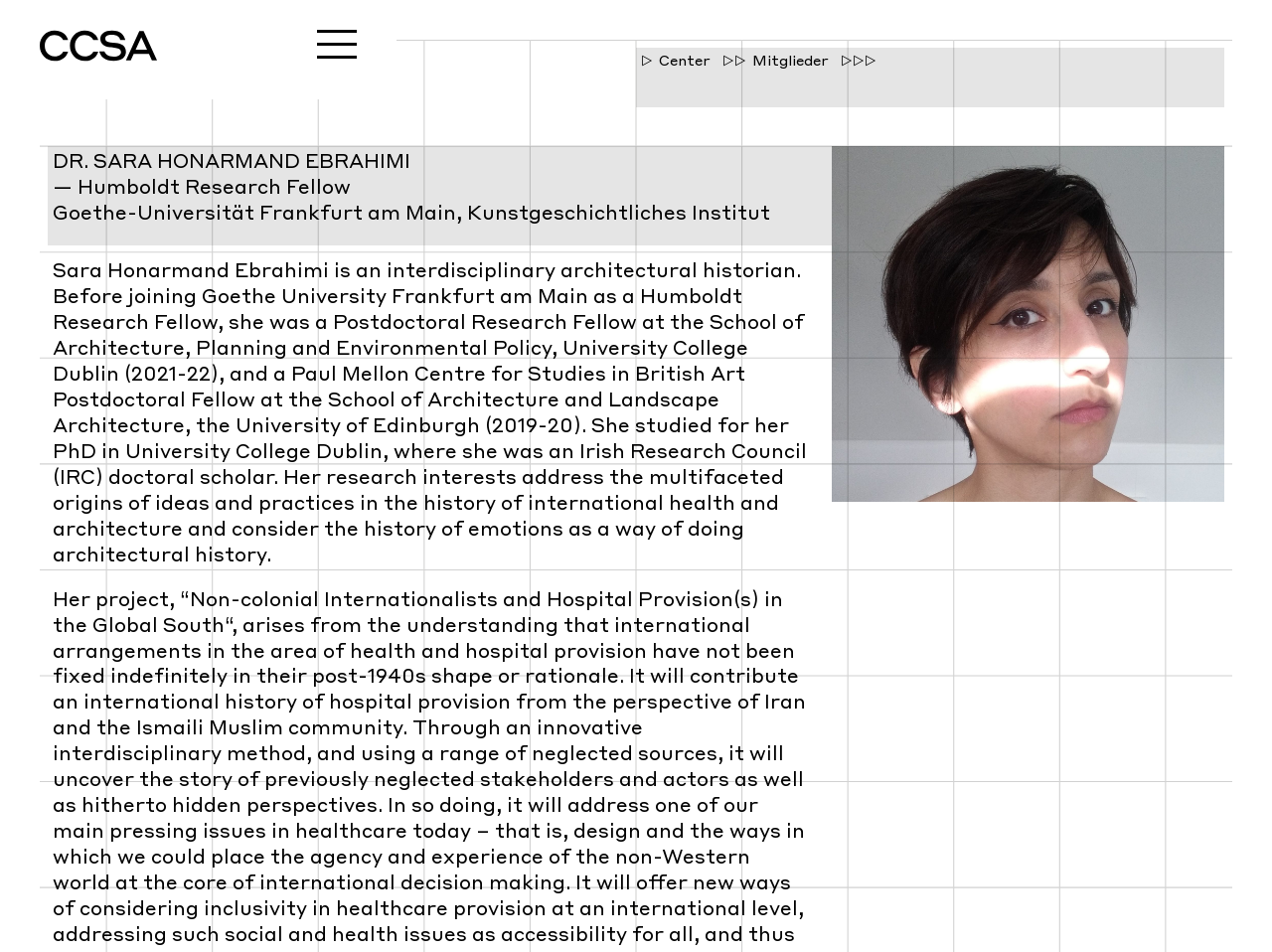Refer to the image and answer the question with as much detail as possible: What is the profession of the person?

Based on the webpage, I can see that the person's name is Dr. Sara Honarmand Ebrahimi, and her research interests and background are described in detail. She is an interdisciplinary architectural historian, which is evident from her research interests and her affiliation with the Kunstgeschichtliches Institut at Goethe-Universität Frankfurt am Main.